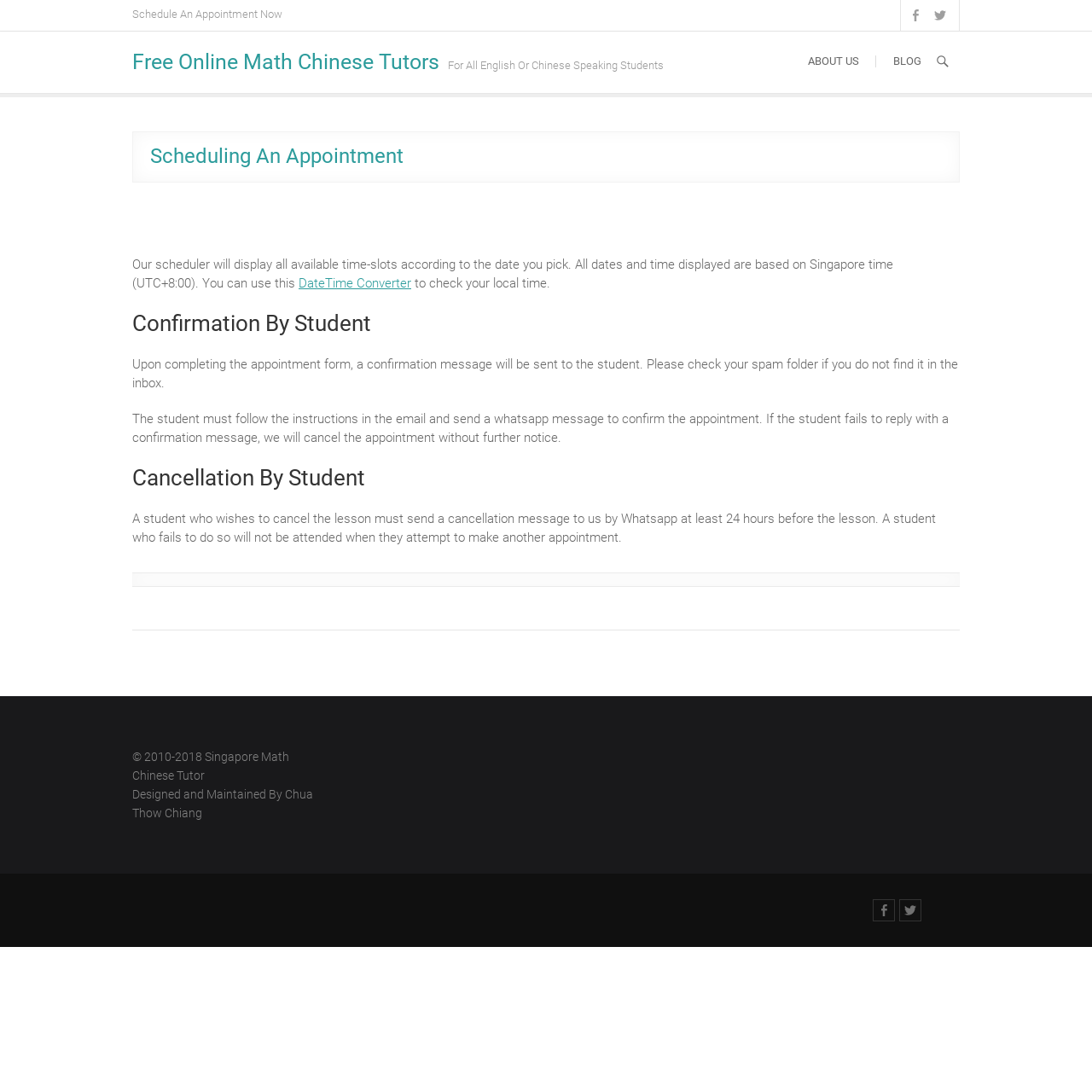Analyze and describe the webpage in a detailed narrative.

This webpage is about scheduling an appointment for free online math Chinese tutors. At the top, there is a navigation menu labeled "Top Menu" with a link to "Schedule An Appointment Now". Below this menu, there is a heading that reads "Free Online Math Chinese Tutors" with a link to the same text. To the right of this heading, there is a static text that says "For All English Or Chinese Speaking Students".

On the top right corner, there are social media links to Facebook and Twitter. Below the heading, there is a navigation menu labeled "Main Menu" with links to "ABOUT US" and "BLOG". Next to this menu, there is a button with an icon.

The main content of the webpage is divided into sections. The first section is about scheduling an appointment, which explains how the scheduler works and provides a link to a date and time converter. The second section is about confirmation by the student, which explains the process of confirming an appointment. The third section is about cancellation by the student, which explains the rules for canceling an appointment.

At the bottom of the webpage, there is a footer section with copyright information and a statement about the website being designed and maintained by Chua Thow Chiang. There are also social media links to Facebook and Twitter at the bottom right corner.